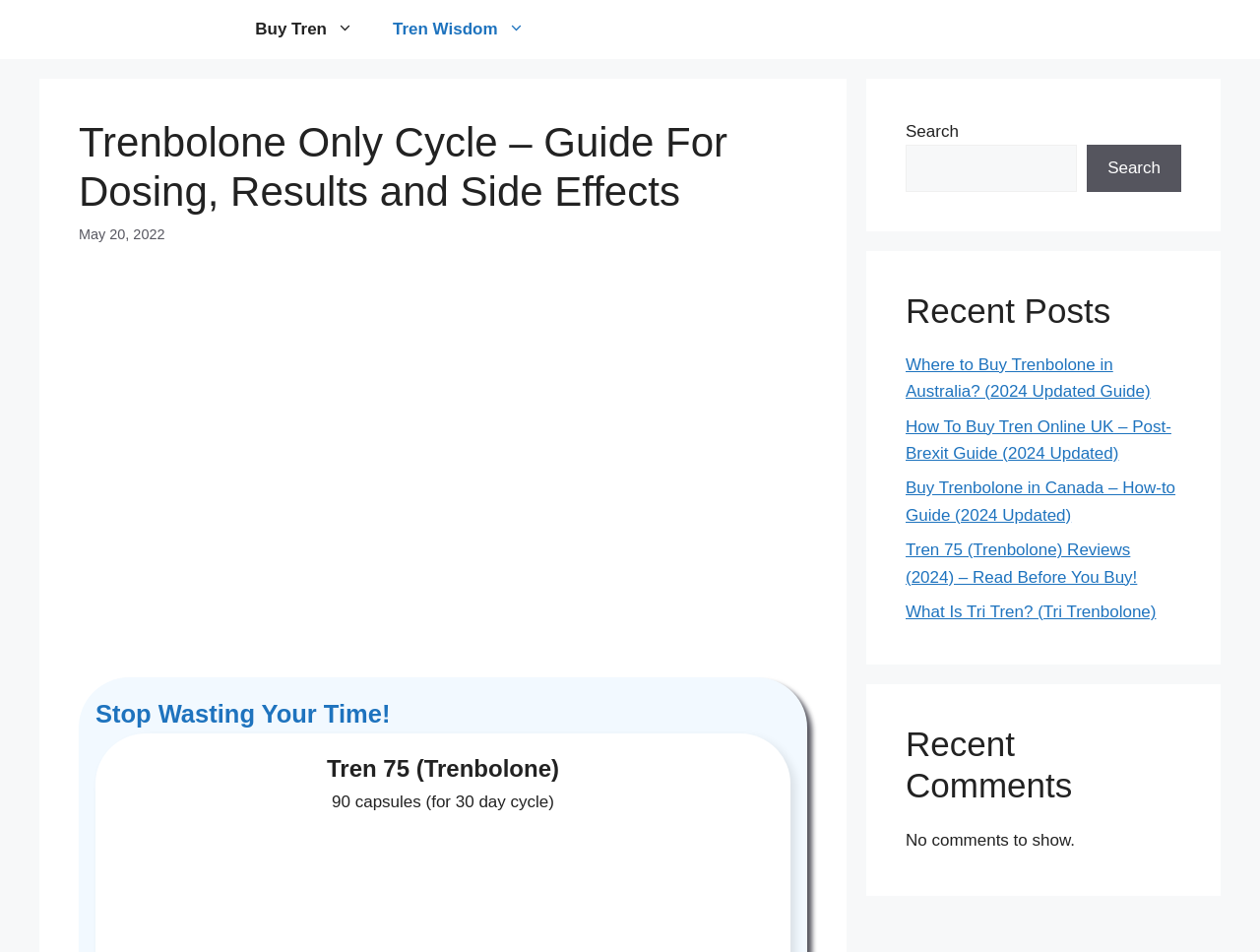Please identify the bounding box coordinates of the region to click in order to complete the task: "Check out Transformers: Rise of the Beasts review". The coordinates must be four float numbers between 0 and 1, specified as [left, top, right, bottom].

None